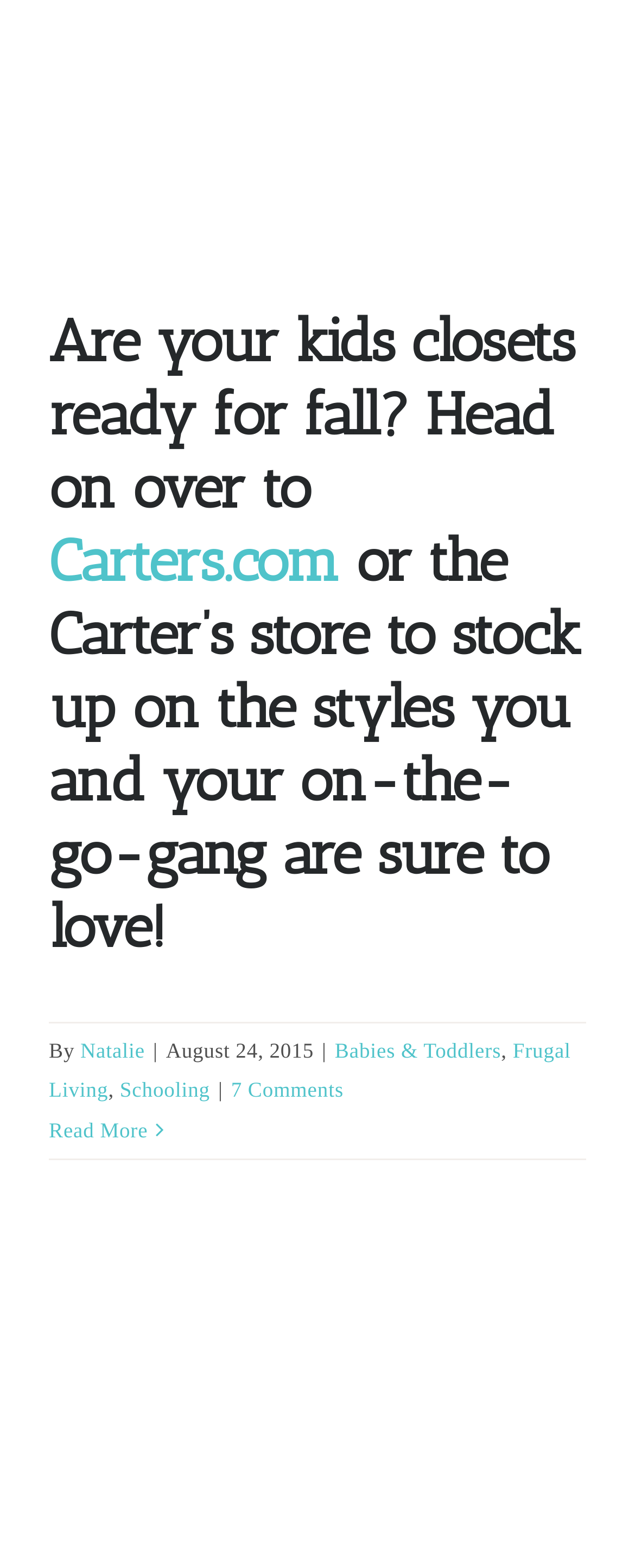Refer to the element description Carters.com and identify the corresponding bounding box in the screenshot. Format the coordinates as (top-left x, top-left y, bottom-right x, bottom-right y) with values in the range of 0 to 1.

[0.077, 0.335, 0.533, 0.38]